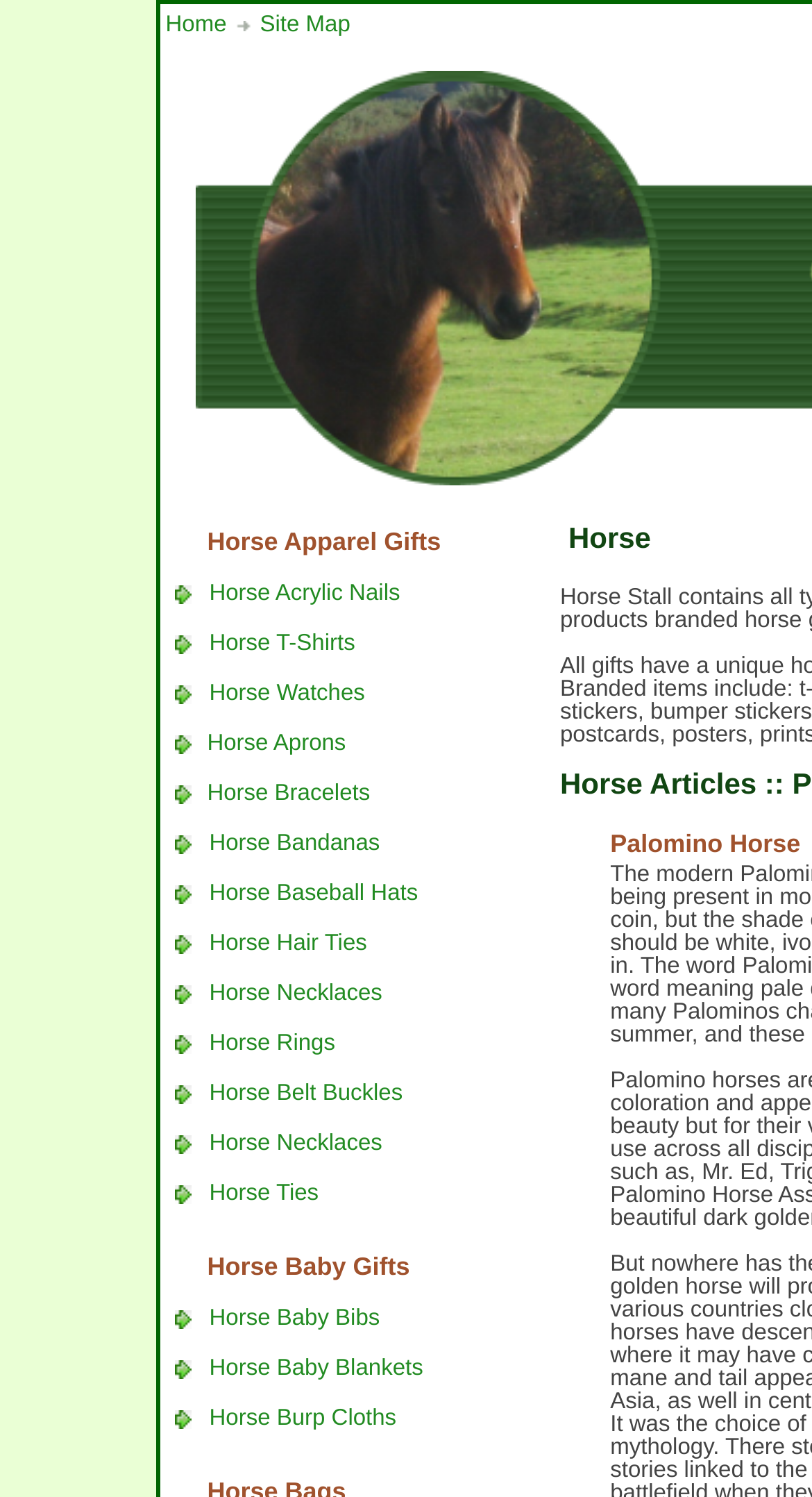Identify the bounding box for the UI element specified in this description: "Horse Necklaces". The coordinates must be four float numbers between 0 and 1, formatted as [left, top, right, bottom].

[0.258, 0.655, 0.471, 0.671]